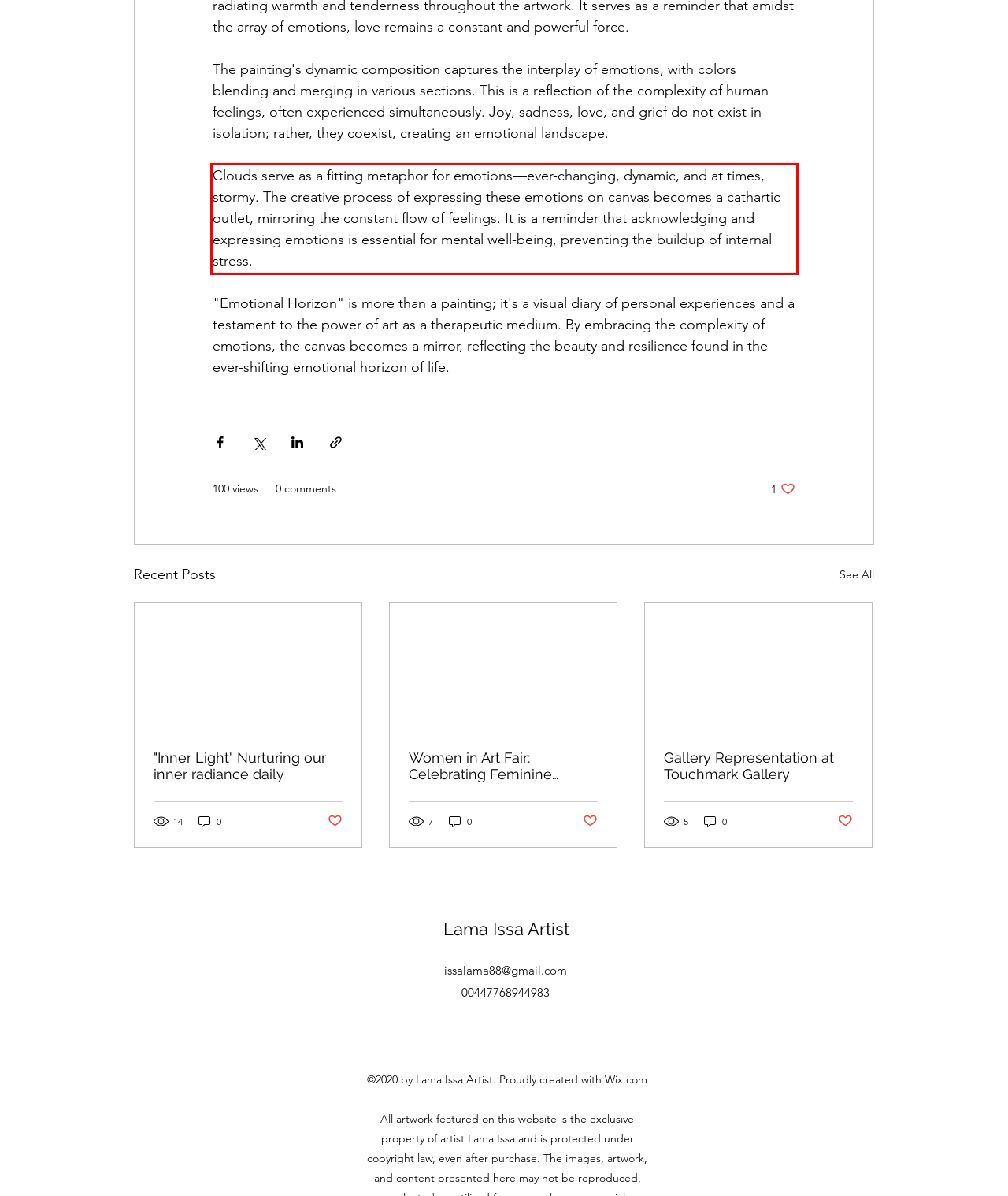Within the screenshot of a webpage, identify the red bounding box and perform OCR to capture the text content it contains.

Clouds serve as a fitting metaphor for emotions—ever-changing, dynamic, and at times, stormy. The creative process of expressing these emotions on canvas becomes a cathartic outlet, mirroring the constant flow of feelings. It is a reminder that acknowledging and expressing emotions is essential for mental well-being, preventing the buildup of internal stress.